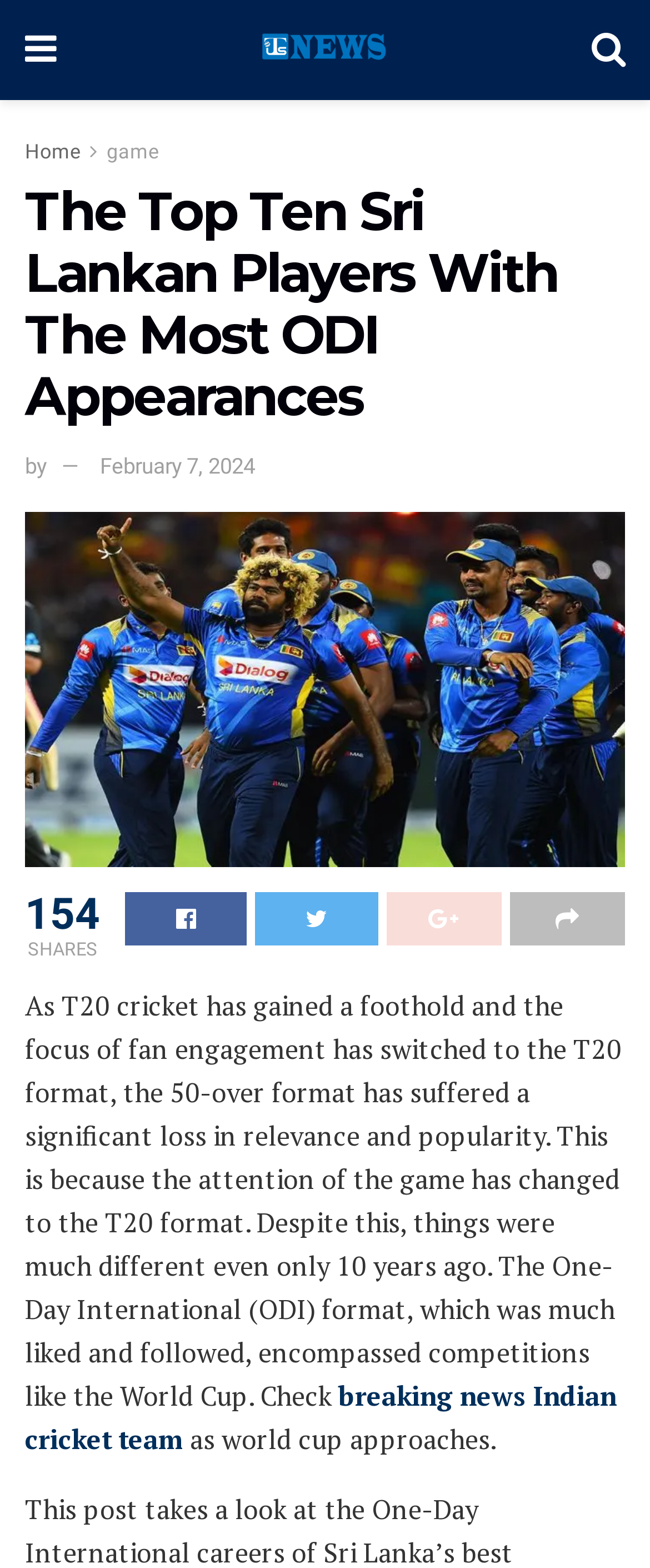Provide your answer in a single word or phrase: 
What is the name of the website?

ITsNews